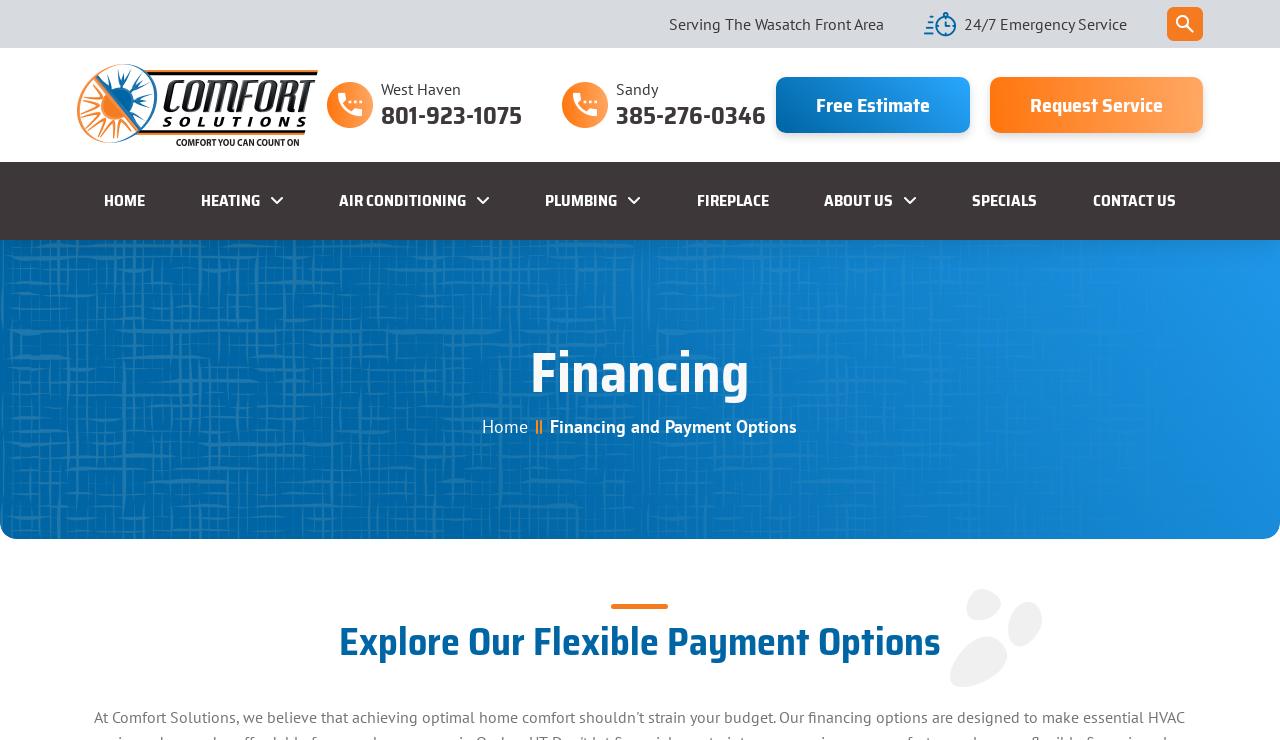Determine the bounding box coordinates for the clickable element to execute this instruction: "Contact us in West Haven". Provide the coordinates as four float numbers between 0 and 1, i.e., [left, top, right, bottom].

[0.256, 0.105, 0.408, 0.179]